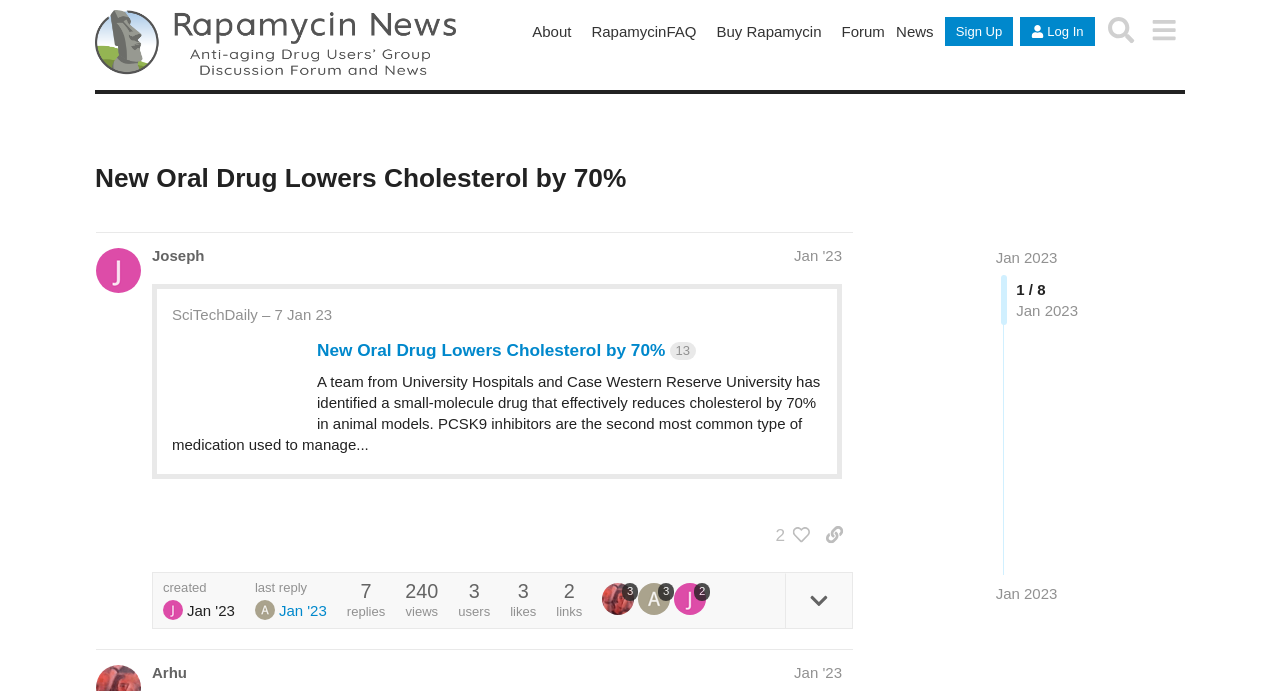Generate an in-depth caption that captures all aspects of the webpage.

This webpage is about Rapamycin Longevity News, specifically featuring an article titled "New Oral Drug Lowers Cholesterol by 70%". At the top, there is a header section with links to various pages, including "About", "RapamycinFAQ", "Buy Rapamycin", "Forum", and "News". On the right side of the header, there are buttons to "Sign Up" and "Log In", as well as a search link.

Below the header, there is a prominent heading with the article title, accompanied by a link to the same title. The article is dated "Jan 2023" and has a pagination indicator showing "1 / 8".

The main content of the webpage is a forum post by a user named "Joseph", dated "Jan 8, 2023 12:59 pm". The post has a heading with the user's name and date, followed by a link to the original article on SciTechDaily. The article's content is summarized, discussing a new oral drug that reduces cholesterol by 70% in animal models.

The post has several interactive elements, including a button to view likes, a button to share the post, and a button to expand topic details. There are also indicators showing the number of replies, views, users, likes, and links associated with the post.

Below the post, there are images of users who have interacted with the post, including "Arhu" and "AnUser". There is also a second post by "Arhu", dated "Jan 8, 2023 1:21 pm", with a similar layout and content.